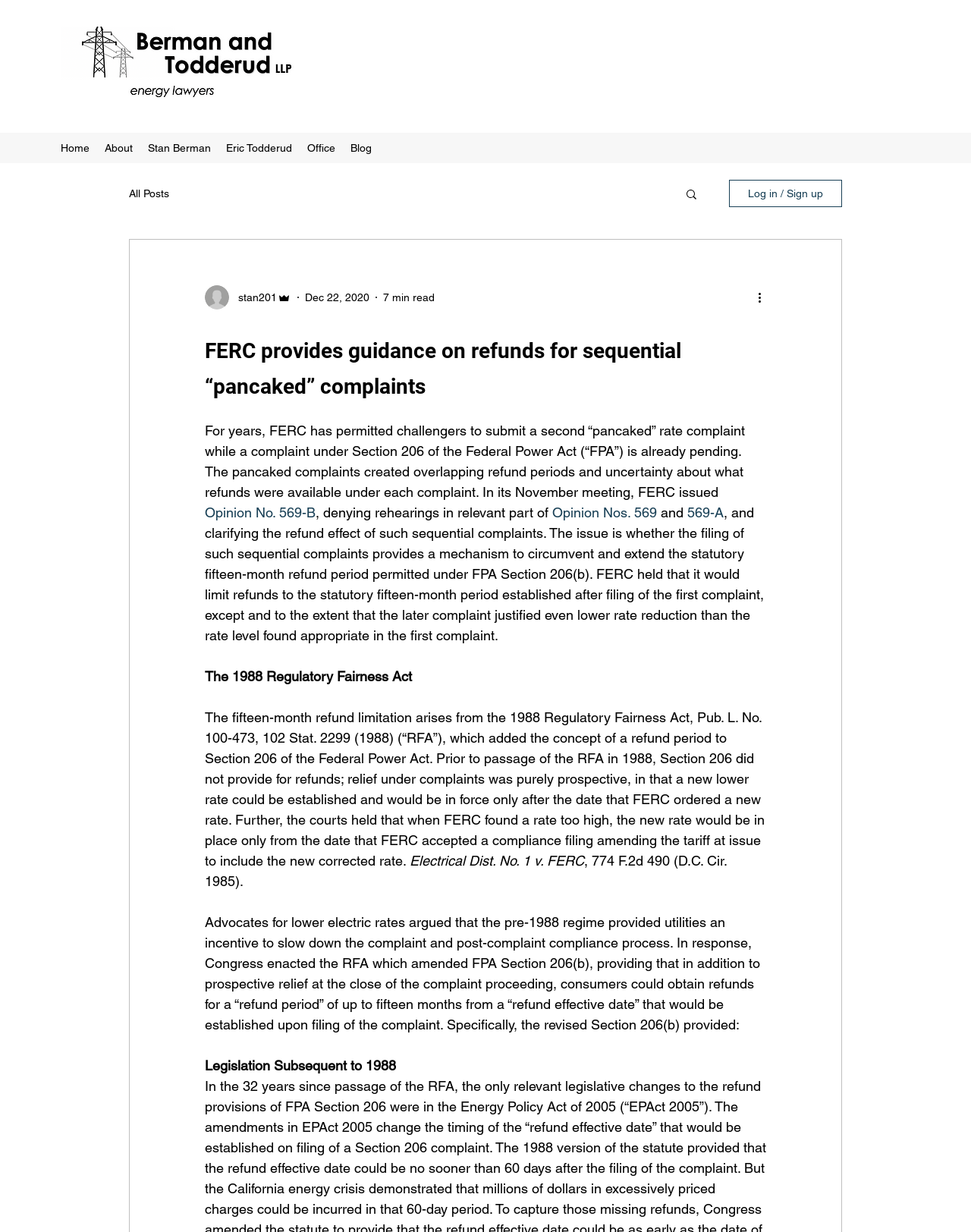What is the author of the blog post?
Can you give a detailed and elaborate answer to the question?

The author of the blog post is Stan Berman, which is evident from the generic element 'stan201' with bounding box coordinates [0.236, 0.235, 0.285, 0.248] and the image of the writer's picture.